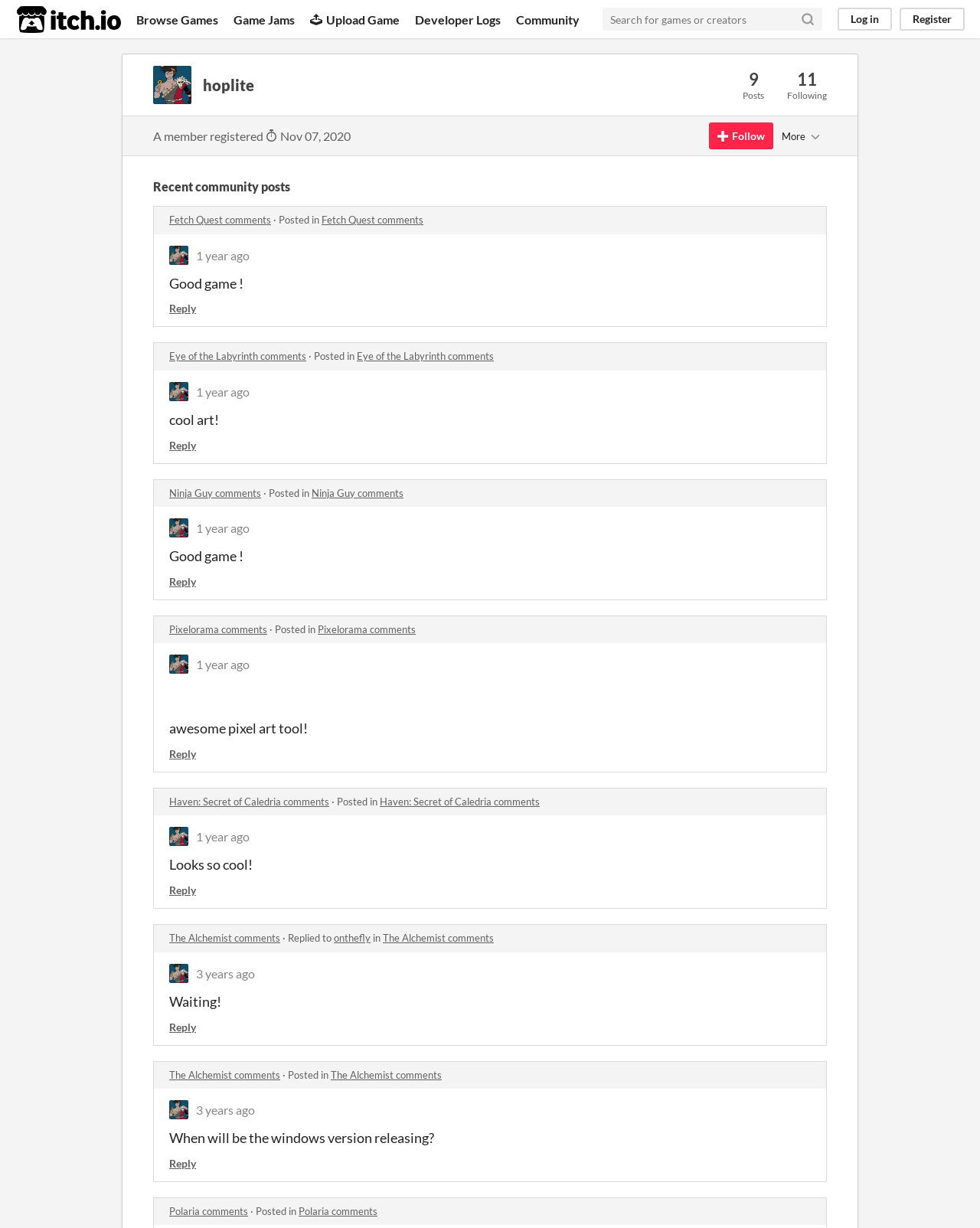Please identify the bounding box coordinates of the clickable element to fulfill the following instruction: "Visit the privacy page". The coordinates should be four float numbers between 0 and 1, i.e., [left, top, right, bottom].

None